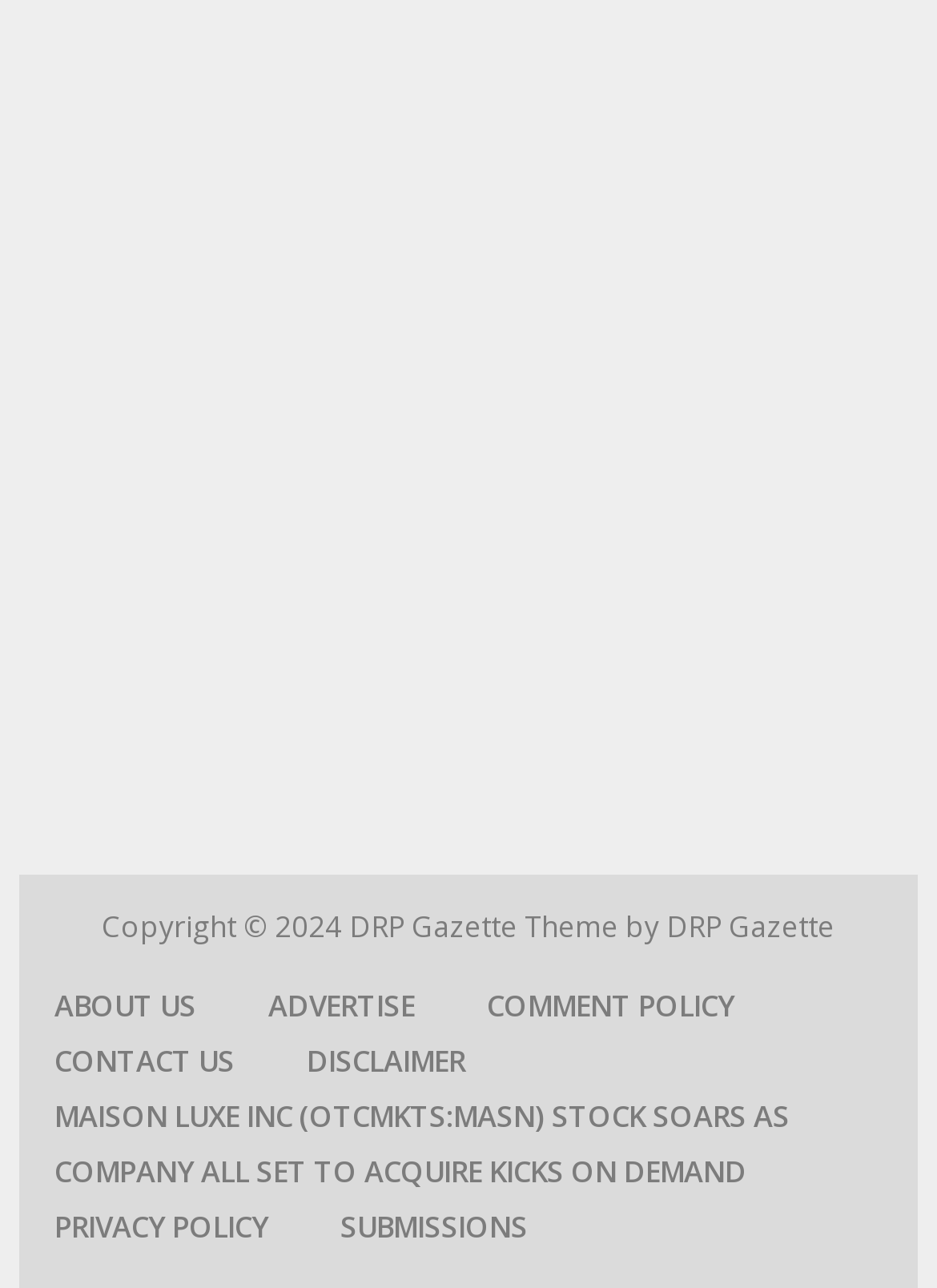Select the bounding box coordinates of the element I need to click to carry out the following instruction: "go to the CONTACT US page".

[0.02, 0.801, 0.289, 0.844]